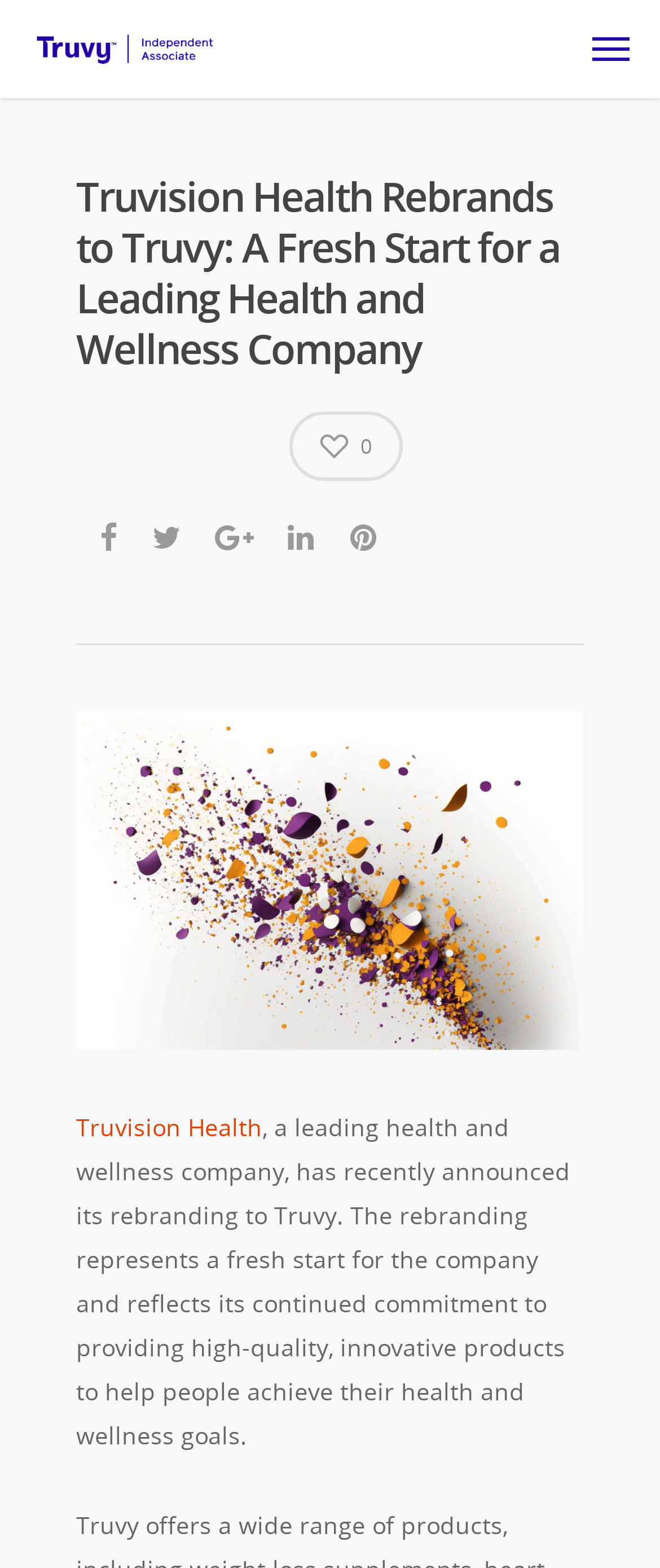What is the purpose of the company?
Please craft a detailed and exhaustive response to the question.

The static text mentions that the company is 'a leading health and wellness company', indicating that its purpose is related to health and wellness.